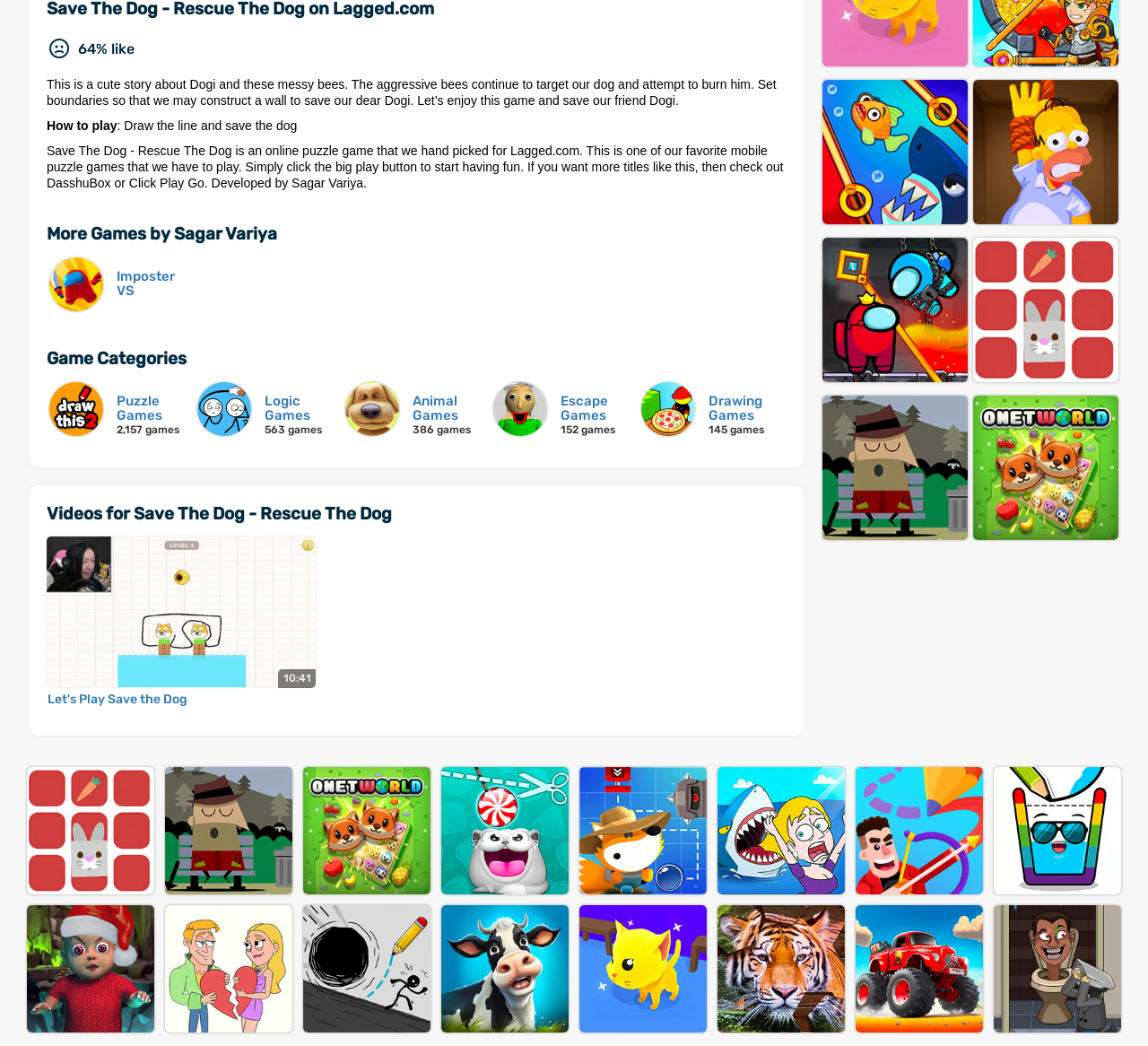Can you find the bounding box coordinates for the UI element given this description: "Draw Couple"? Provide the coordinates as four float numbers between 0 and 1: [left, top, right, bottom].

[0.144, 0.865, 0.255, 0.987]